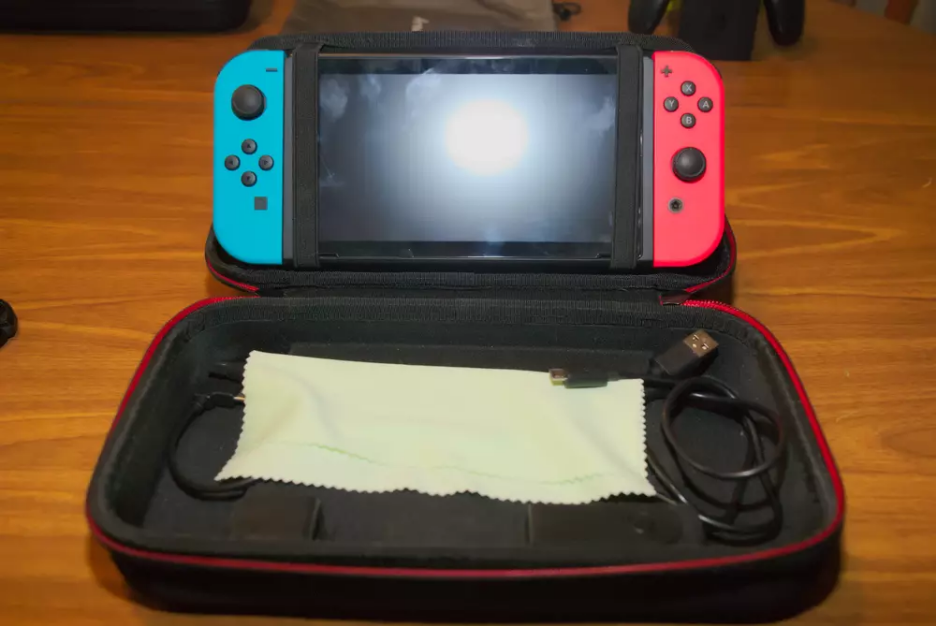Convey a rich and detailed description of the image.

The image showcases a Liboer Charging Carrying Case designed specifically for the Nintendo Switch. The case is open, revealing a securely docked Nintendo Switch, which features bright blue and red Joy-Con controllers. The interior of the case includes a compartment holding a green screen cleaning cloth and a charging cable, emphasizing the case's practical design for on-the-go gaming. The overall layout suggests efficient organization, making it easy to store and transport the console along with essential accessories. This case not only protects the device but also provides convenient charging options, making it an ideal companion for Switch users.